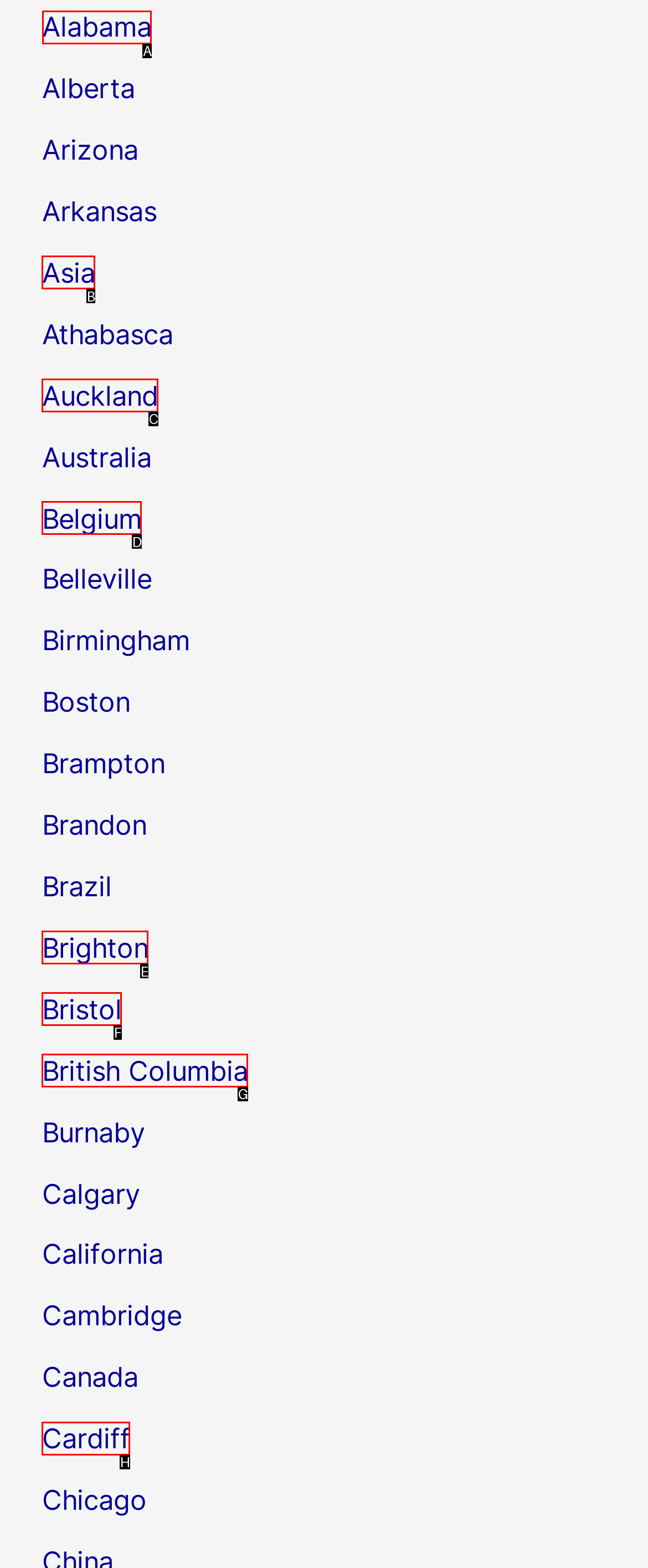Which letter corresponds to the correct option to complete the task: visit Alabama?
Answer with the letter of the chosen UI element.

A